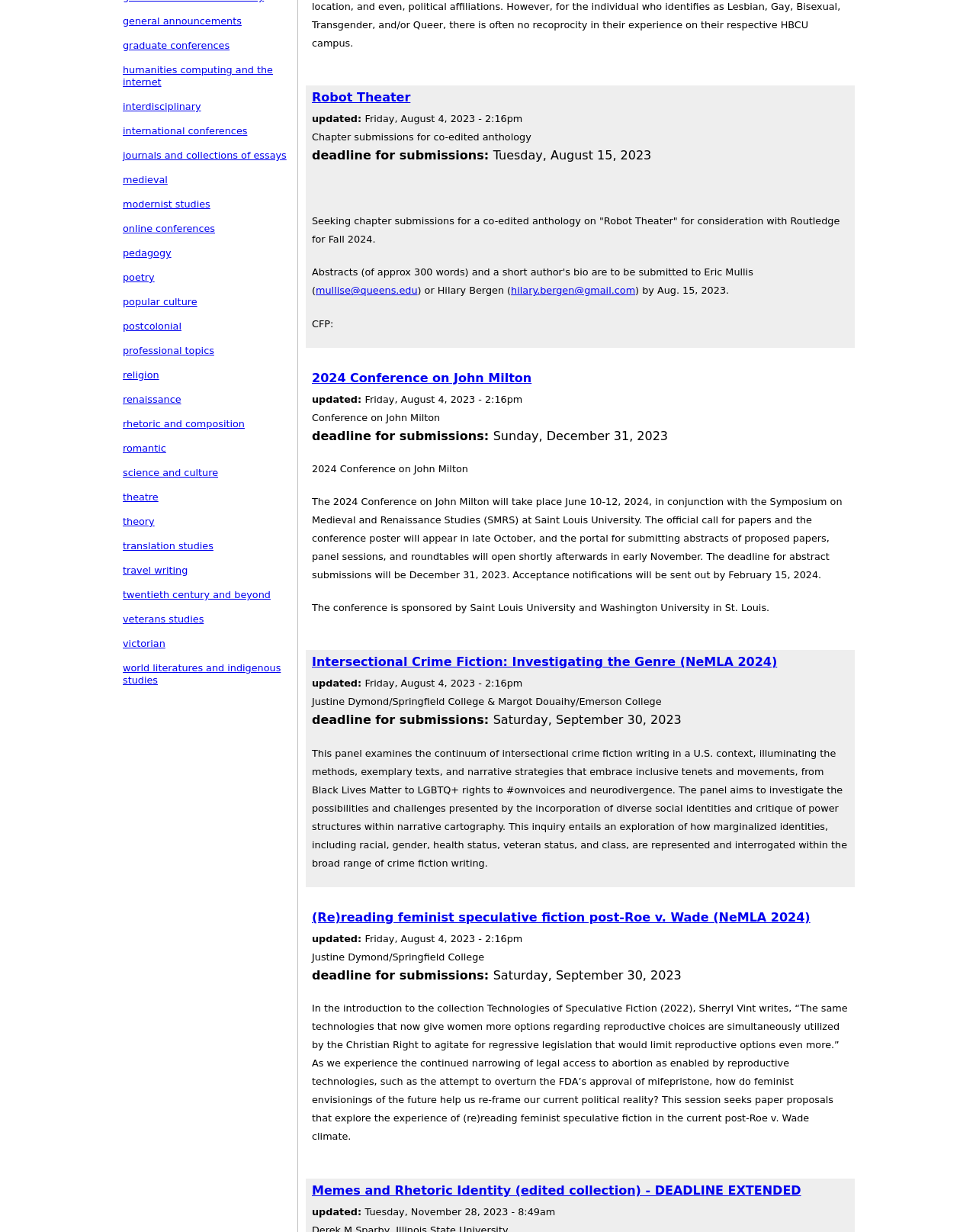Provide the bounding box coordinates of the HTML element this sentence describes: "science and culture". The bounding box coordinates consist of four float numbers between 0 and 1, i.e., [left, top, right, bottom].

[0.126, 0.379, 0.223, 0.388]